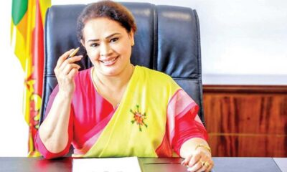What is the woman holding?
Please give a well-detailed answer to the question.

The woman is holding a pen, which indicates that she is engaged in thoughtful work or decision-making, and suggests her profession or occupation.